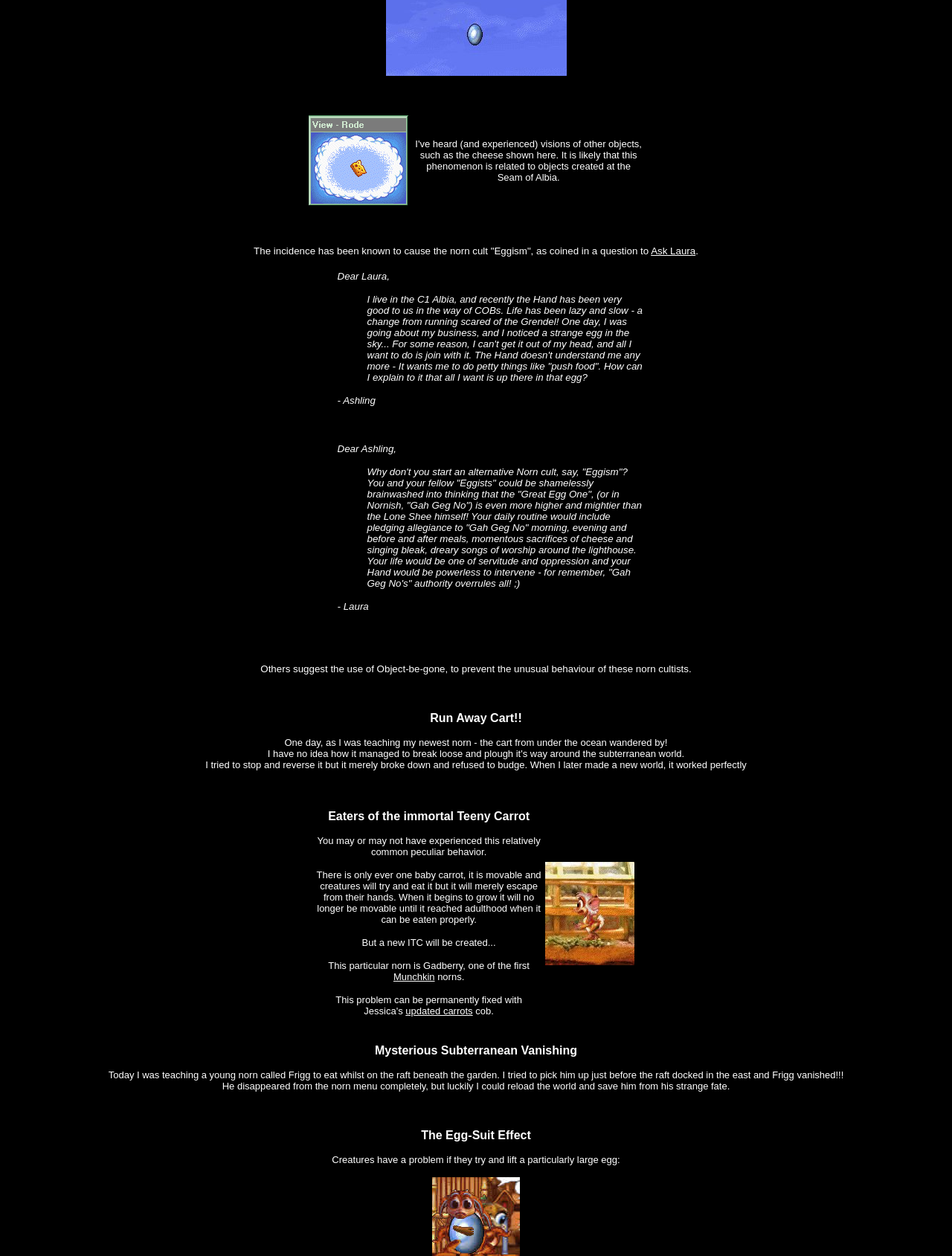Answer the question using only one word or a concise phrase: What is the name of the creature that is trying to eat the immortal Teeny Carrot?

Gadberry